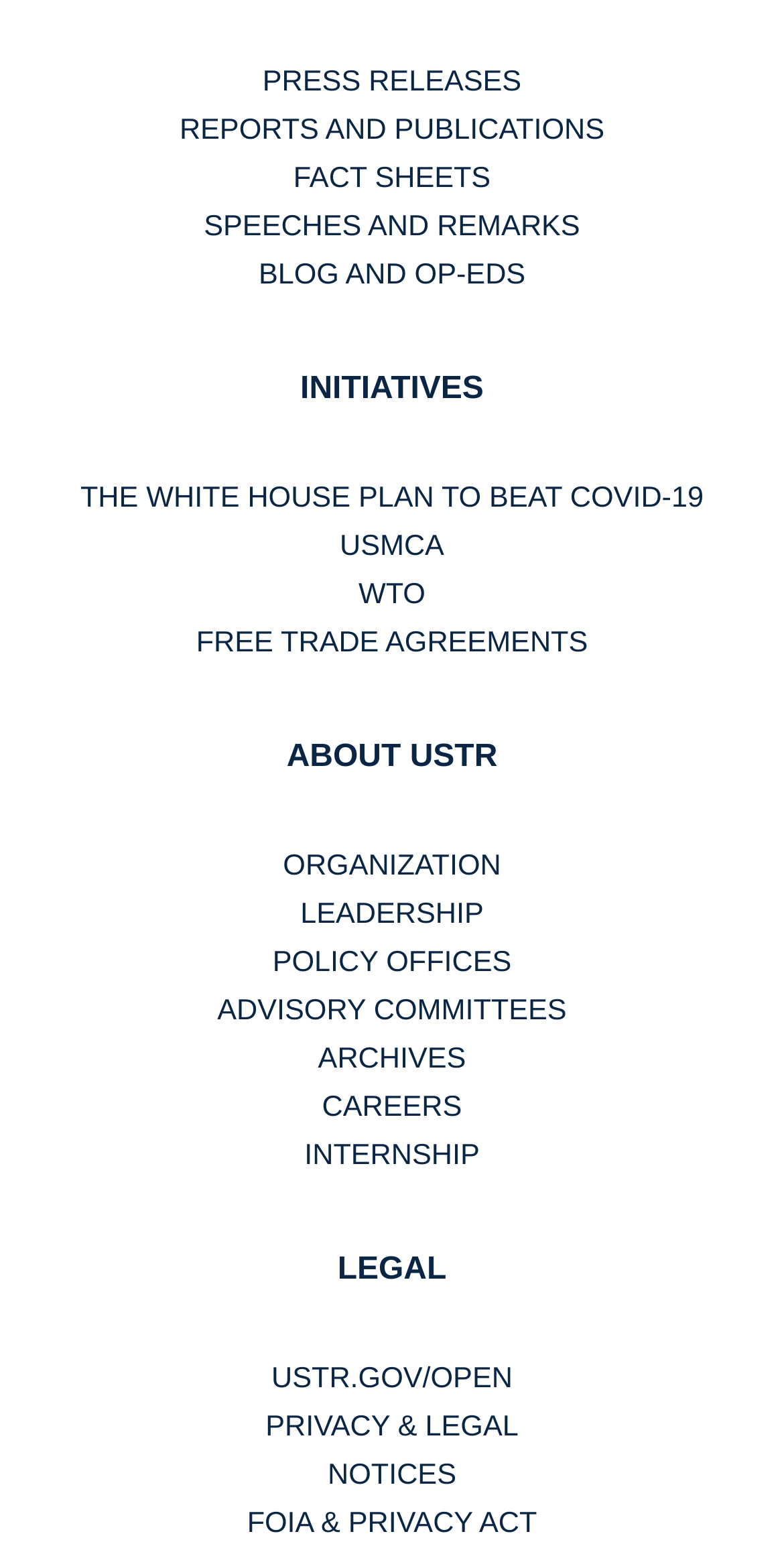What is the last link on the webpage?
Answer the question using a single word or phrase, according to the image.

FOIA & Privacy Act